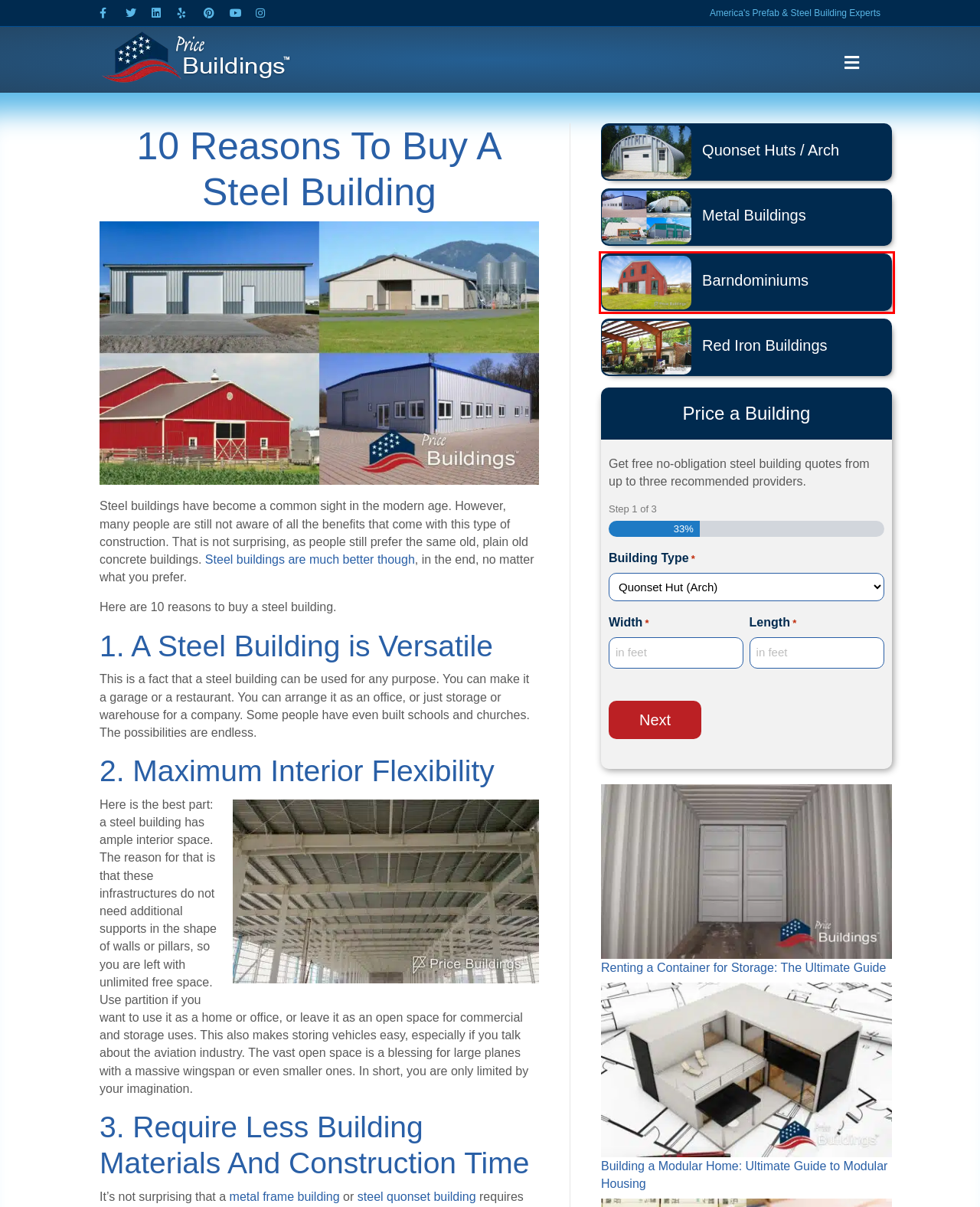Review the webpage screenshot and focus on the UI element within the red bounding box. Select the best-matching webpage description for the new webpage that follows after clicking the highlighted element. Here are the candidates:
A. Barndominiums & Barndo Steel Home Kits - Price Buildings
B. Steel Building Kits - Affordable Prefabricated Buildings
C. Quonset Hut Kits - Price Custom Steel Quonset Huts
D. Red Iron Buildings - Price Buildings
E. Terms and Conditions of Use - Price Buildings
F. About Us - The History of Price Buildings | Price Buildings
G. Building a Modular Home: Ultimate Guide to Modular Housing
H. Renting a Container for Storage: The Ultimate Guide

A